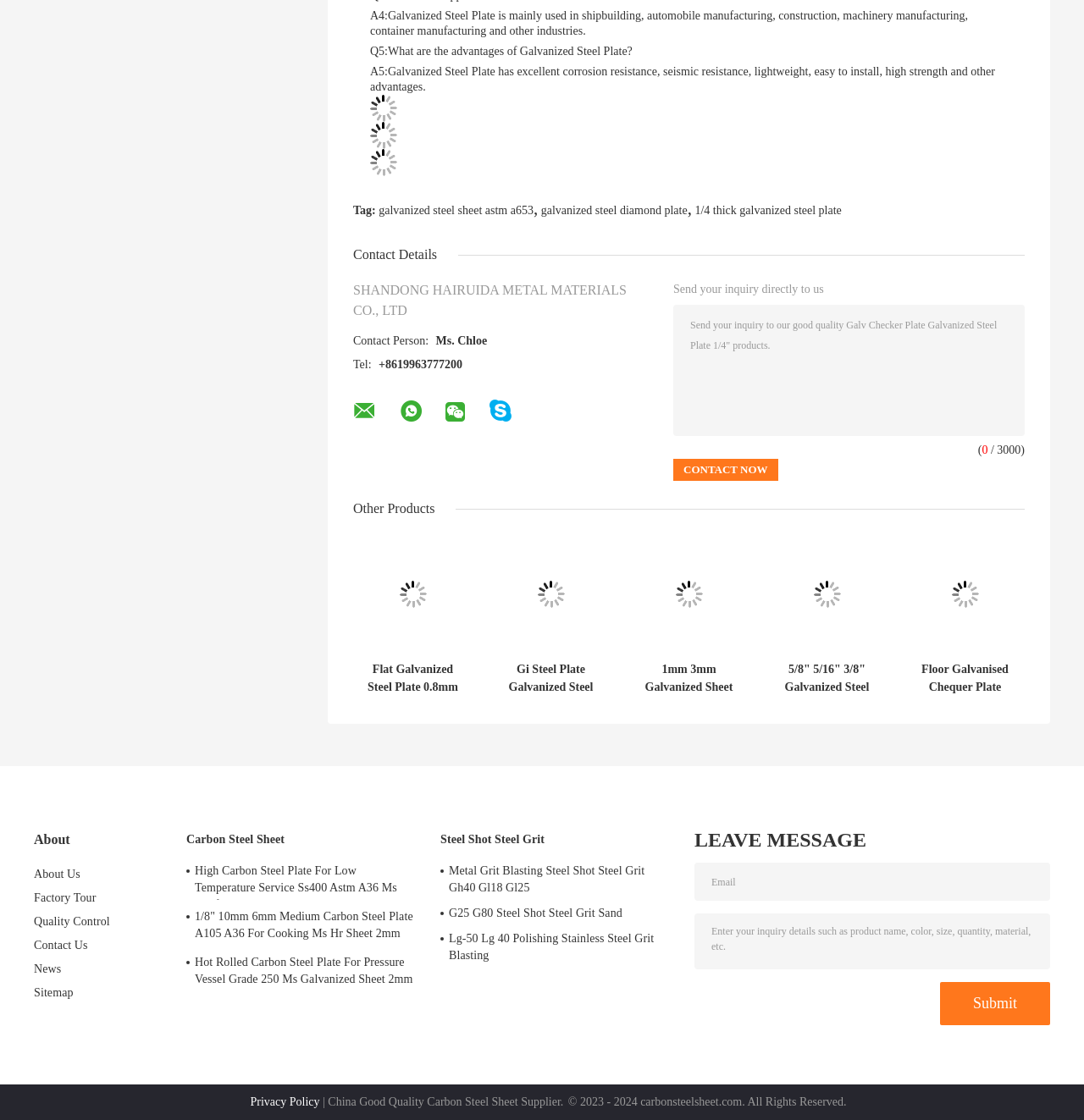Reply to the question with a single word or phrase:
How many images are there on the webpage?

4